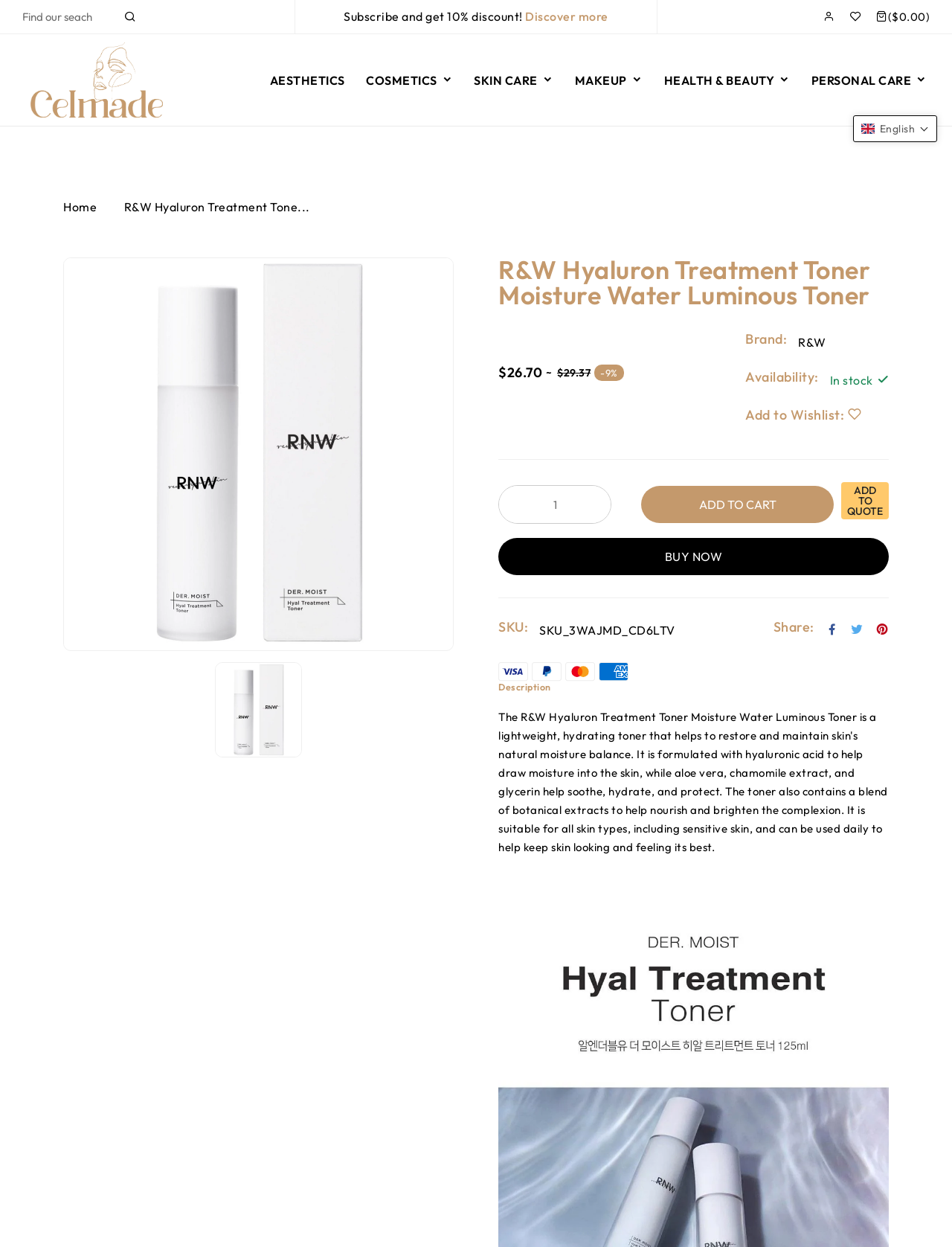Explain the contents of the webpage comprehensively.

This webpage is about a product called "R&W Hyaluron Treatment Toner Moisture Water Luminous Toner" from Celmade Cosmetics. At the top, there is a search bar with a magnifying glass icon and a subscribe button offering a 10% discount. Below that, there are several links to different categories, including AESTHETICS, COSMETICS, SKIN CARE, MAKEUP, HEALTH & BEAUTY, and PERSONAL CARE.

On the left side, there is a menu with links to Home and other categories. Below that, there is a large image of the product, accompanied by a description and several buttons, including "ADD TO CART", "ADD TO QUOTE", and "BUY NOW". The product's price is displayed as $26.70, with a strikethrough price of $29.37.

To the right of the product image, there are several sections, including Brand, Availability, and Add to Wishlist. The brand is listed as R&W, and the product is in stock. There is also a textbox for adding a quote and several social media sharing links.

At the bottom, there are payment method logos, including Visa, PayPal, Mastercard, and American Express. Below that, there is a description of the product, which is a lightweight, hydrating toner that helps to restore and maintain skin's natural moisture balance, formulated with hyaluronic acid.

On the top right corner, there is a country flag icon for language selection, and at the bottom right corner, there is a success message indicating that a quote has been successfully added.